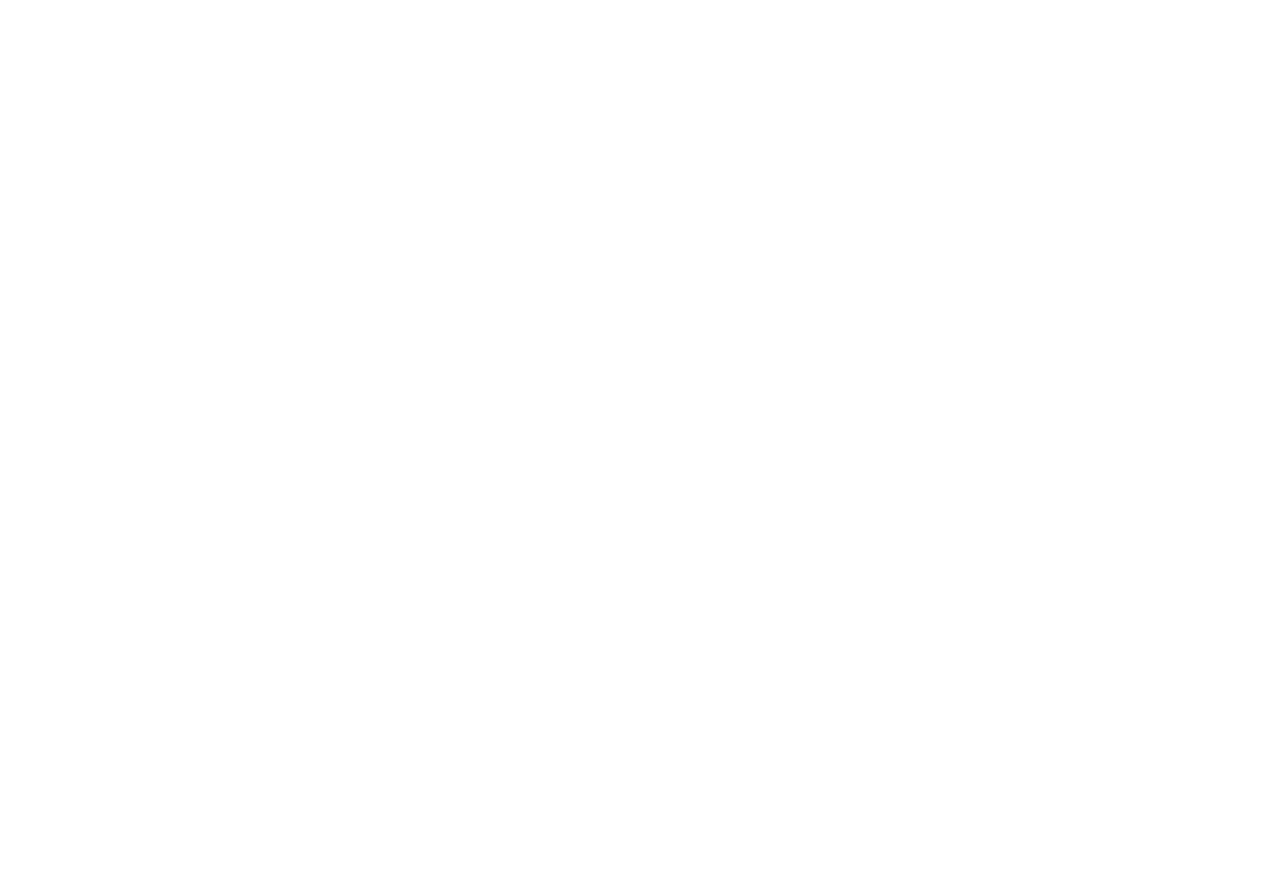What is the significance of the color white in the Yule Circle?
Please provide a single word or phrase as the answer based on the screenshot.

Innocence of new life